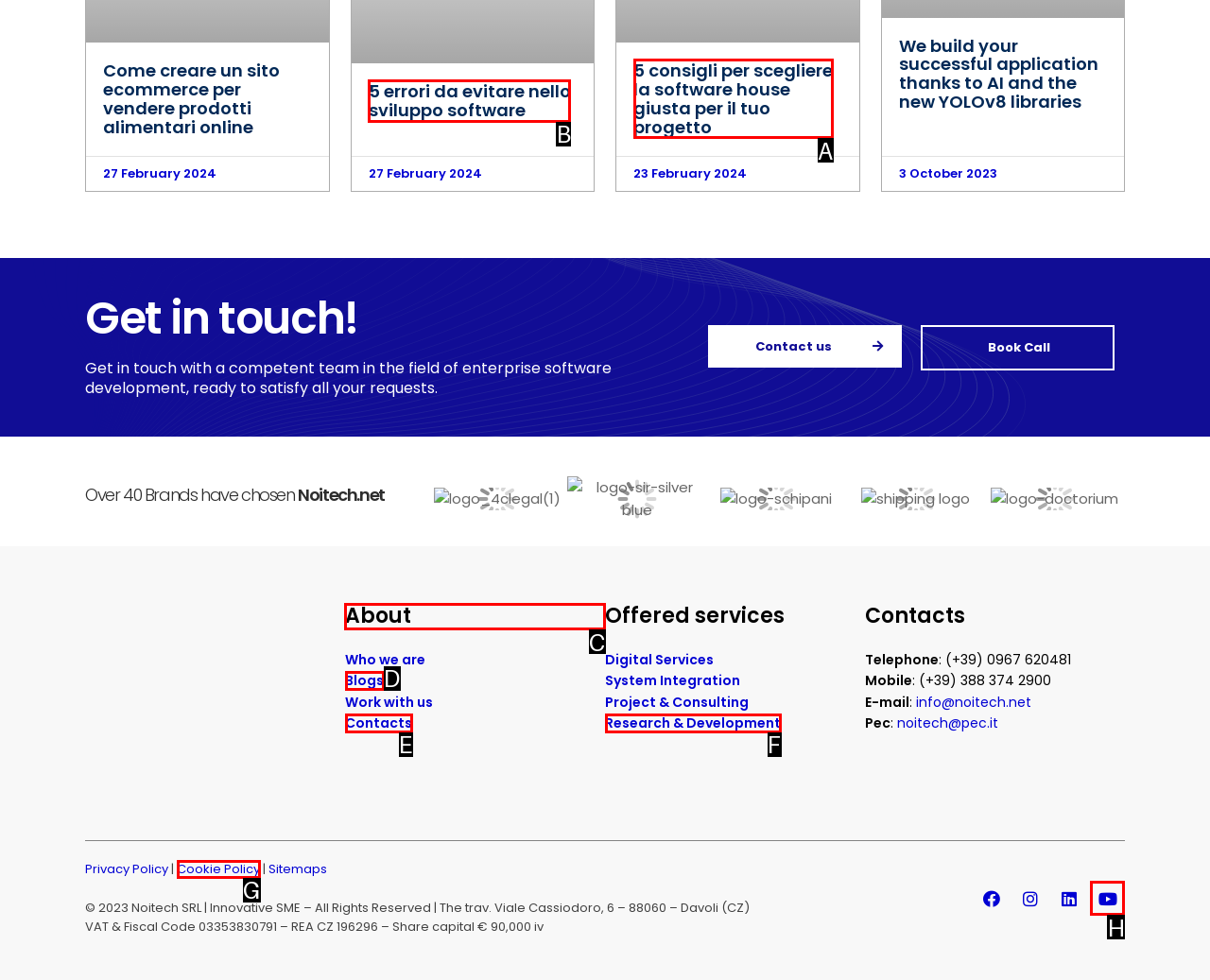Point out which UI element to click to complete this task: Learn about the company
Answer with the letter corresponding to the right option from the available choices.

C